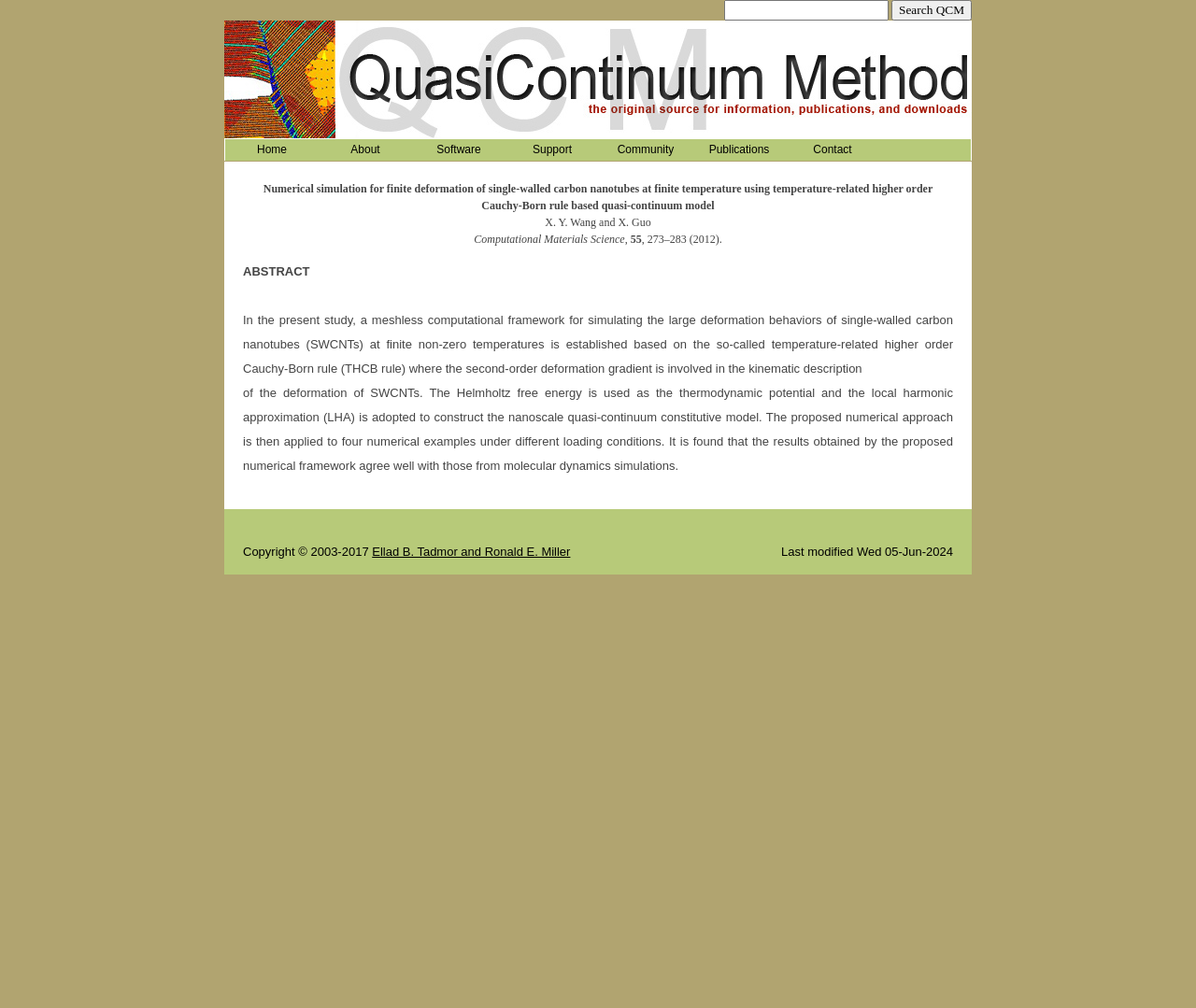What is the copyright year range?
Provide a detailed answer to the question using information from the image.

I found this answer by reading the static text element that mentions the copyright year range, 2003-2017, which is located at the bottom of the webpage.